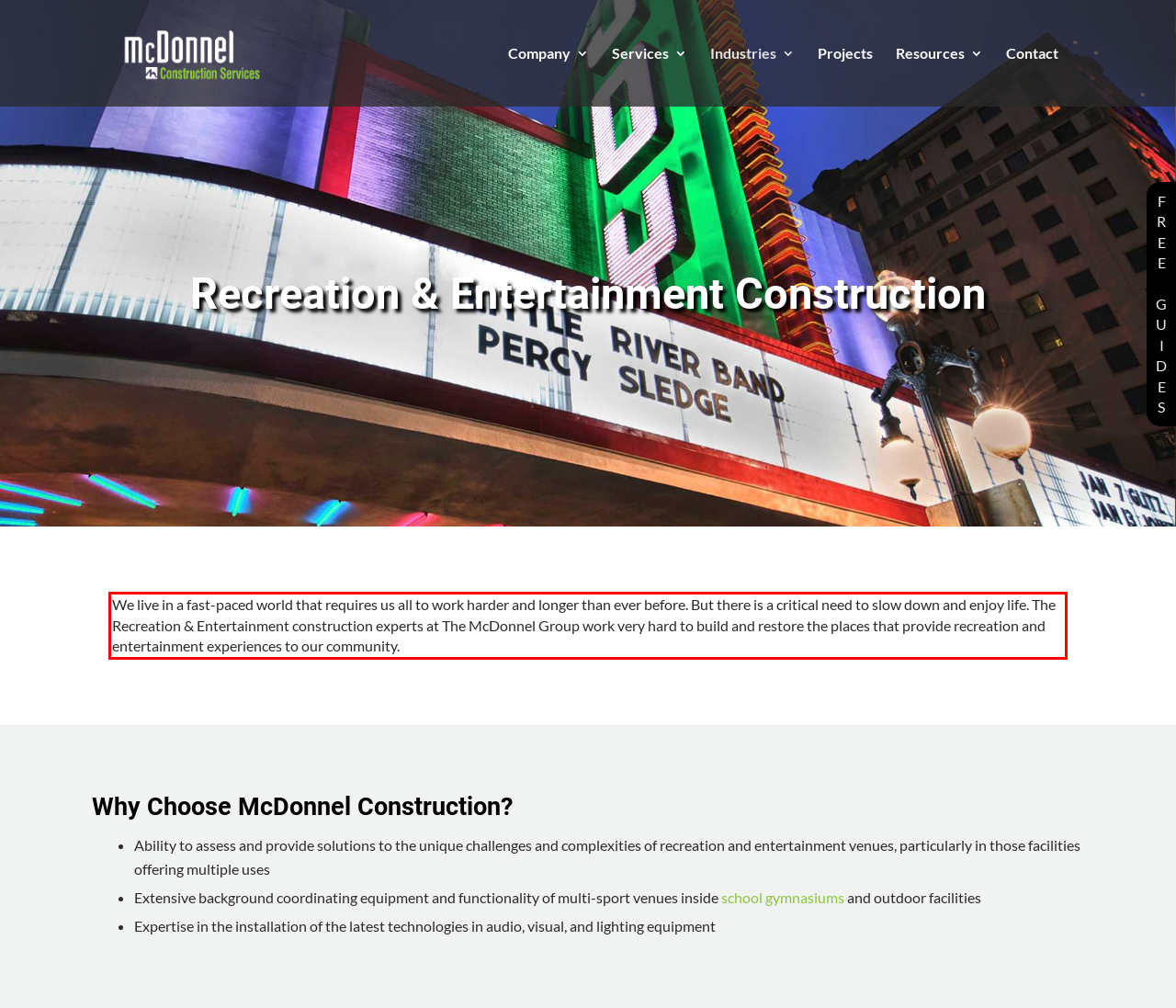Within the screenshot of the webpage, there is a red rectangle. Please recognize and generate the text content inside this red bounding box.

We live in a fast-paced world that requires us all to work harder and longer than ever before. But there is a critical need to slow down and enjoy life. The Recreation & Entertainment construction experts at The McDonnel Group work very hard to build and restore the places that provide recreation and entertainment experiences to our community.